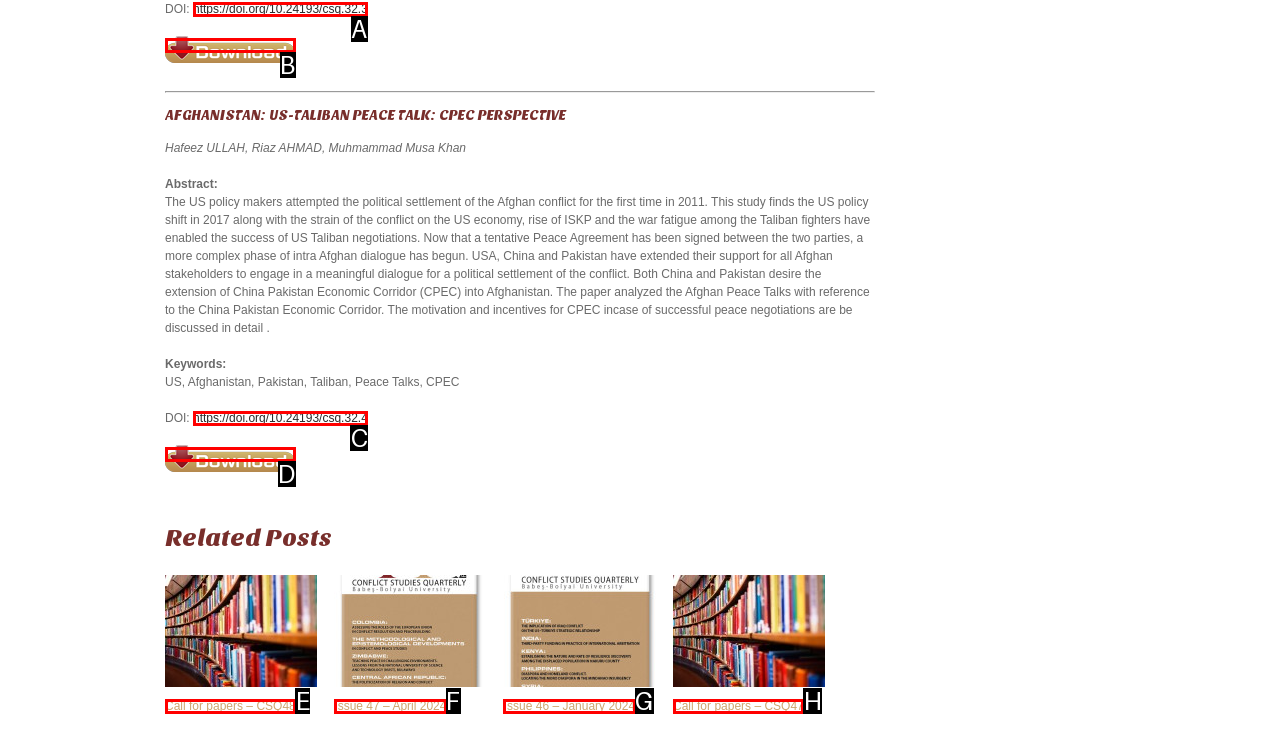For the instruction: visit the DOI link, which HTML element should be clicked?
Respond with the letter of the appropriate option from the choices given.

A